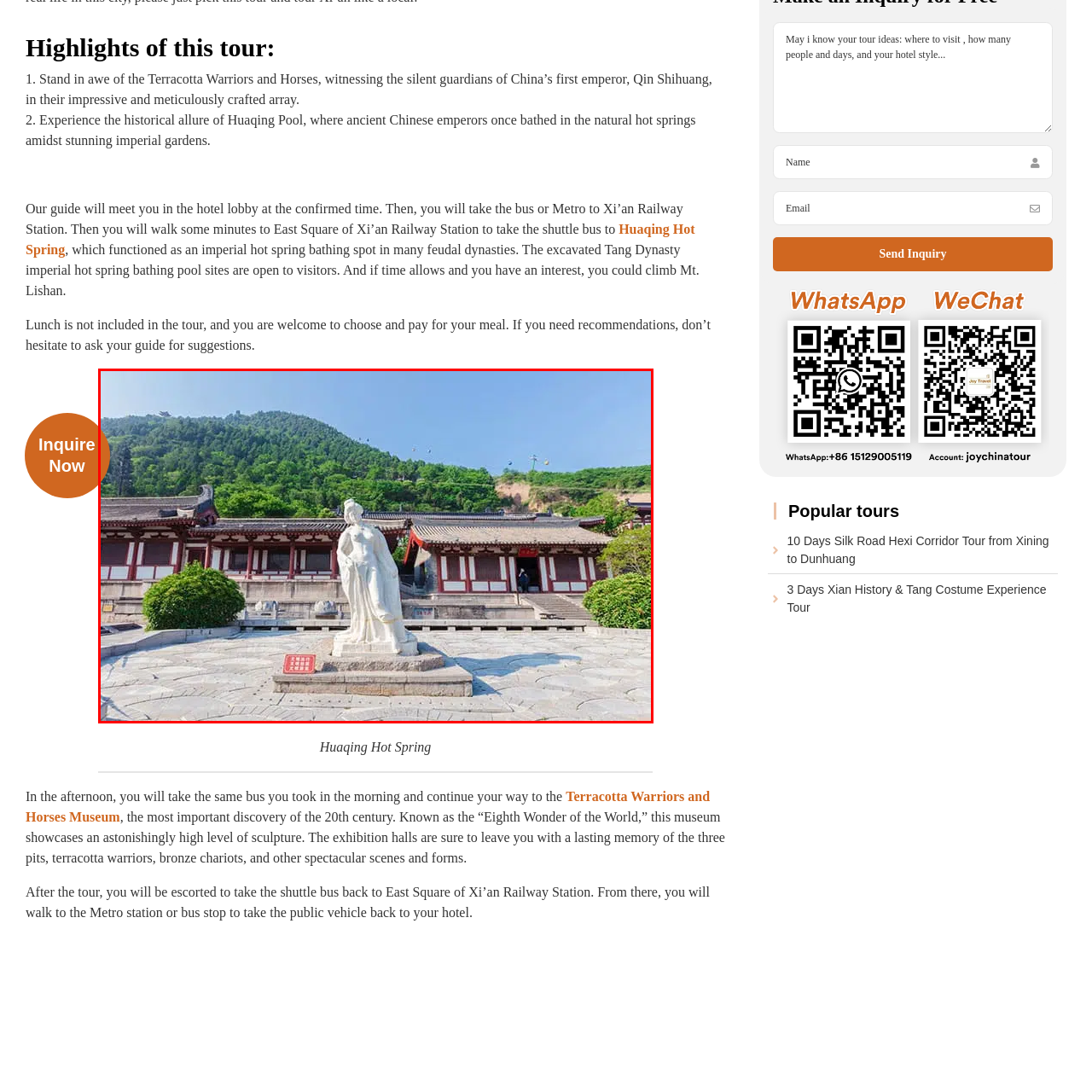Why did ancient Chinese emperors visit Huaqing Hot Springs?
Observe the image inside the red bounding box carefully and formulate a detailed answer based on what you can infer from the visual content.

The natural beauty and tranquility of Huaqing Hot Springs attracted ancient Chinese emperors to the site, making it a place of relaxation and historical significance.